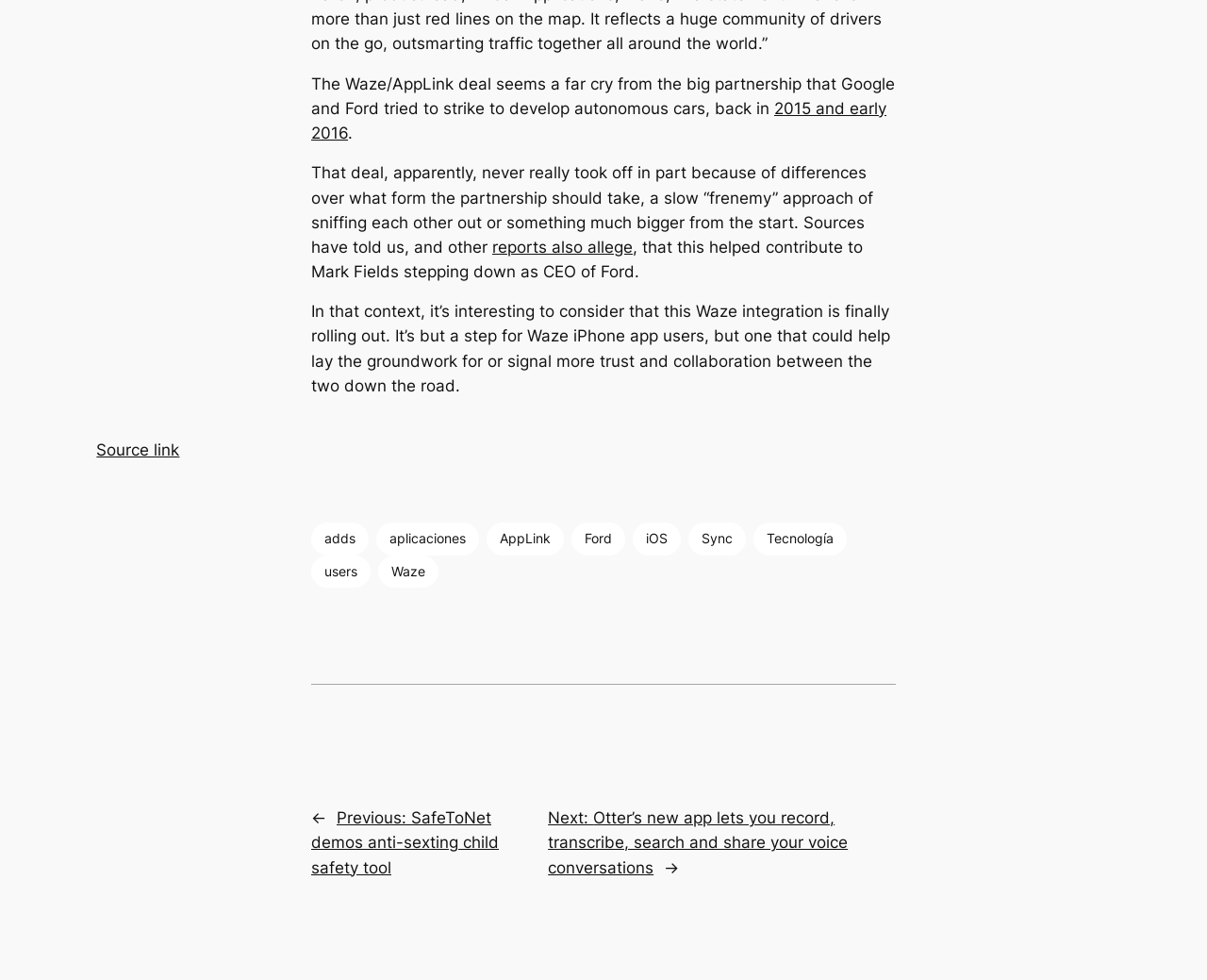Indicate the bounding box coordinates of the element that must be clicked to execute the instruction: "Learn about 'Ford'". The coordinates should be given as four float numbers between 0 and 1, i.e., [left, top, right, bottom].

[0.473, 0.534, 0.518, 0.567]